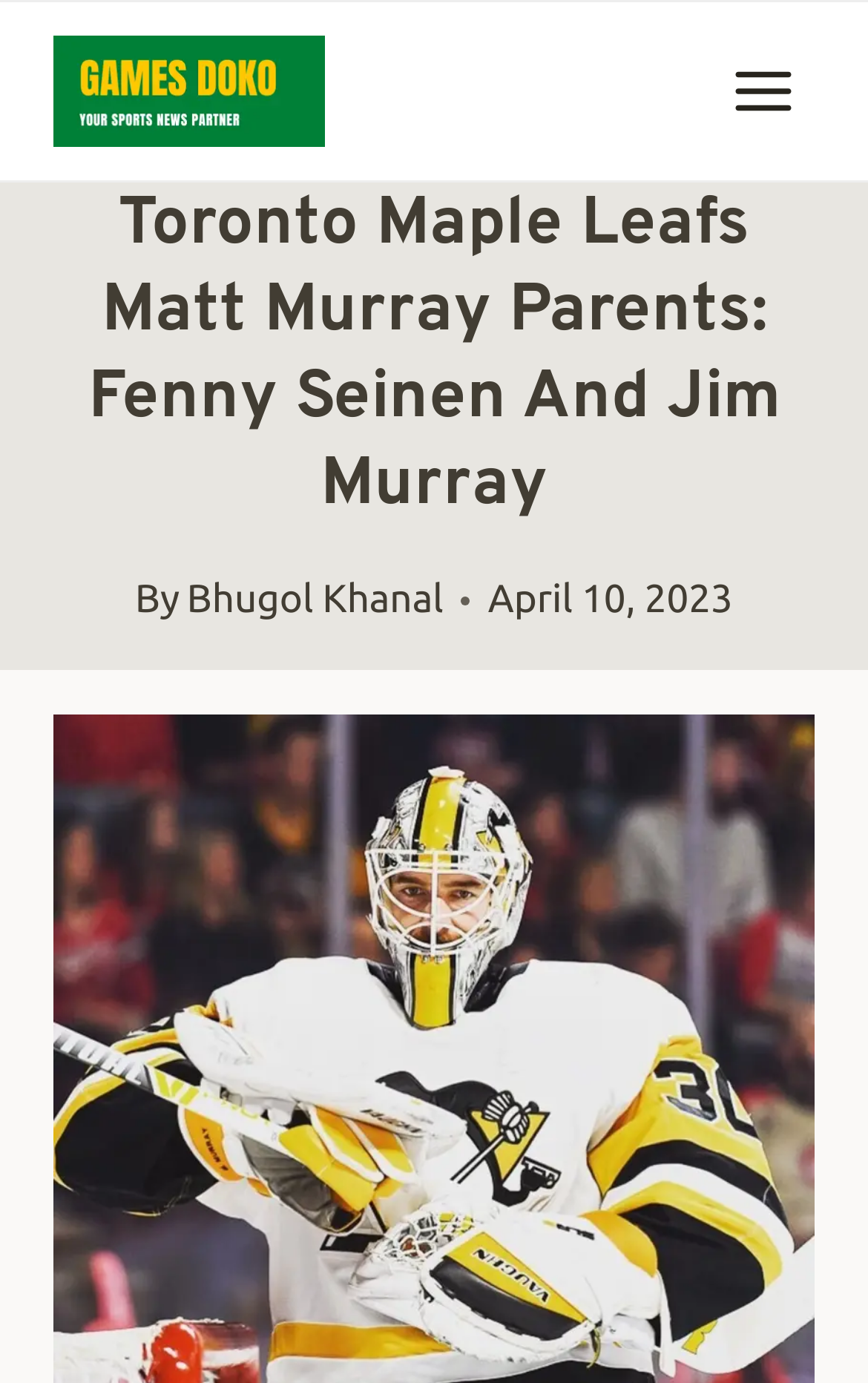Using the details in the image, give a detailed response to the question below:
When was the article published?

I found the publication date by looking at the time element which contains the static text 'April 10, 2023'.